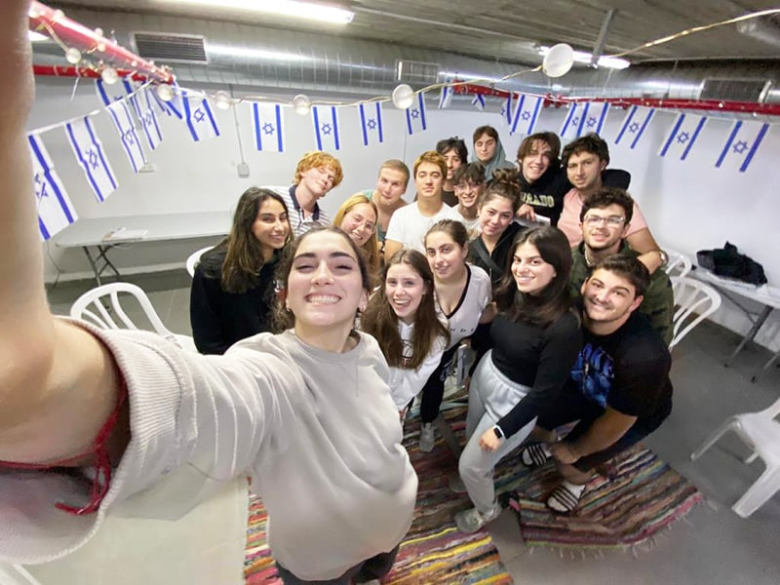What is the group of people doing?
Please give a detailed and elaborate answer to the question based on the image.

The caption states 'a smiling individual takes a selfie', which indicates that the group of people is gathered together to take a selfie, showcasing their enthusiasm and camaraderie.